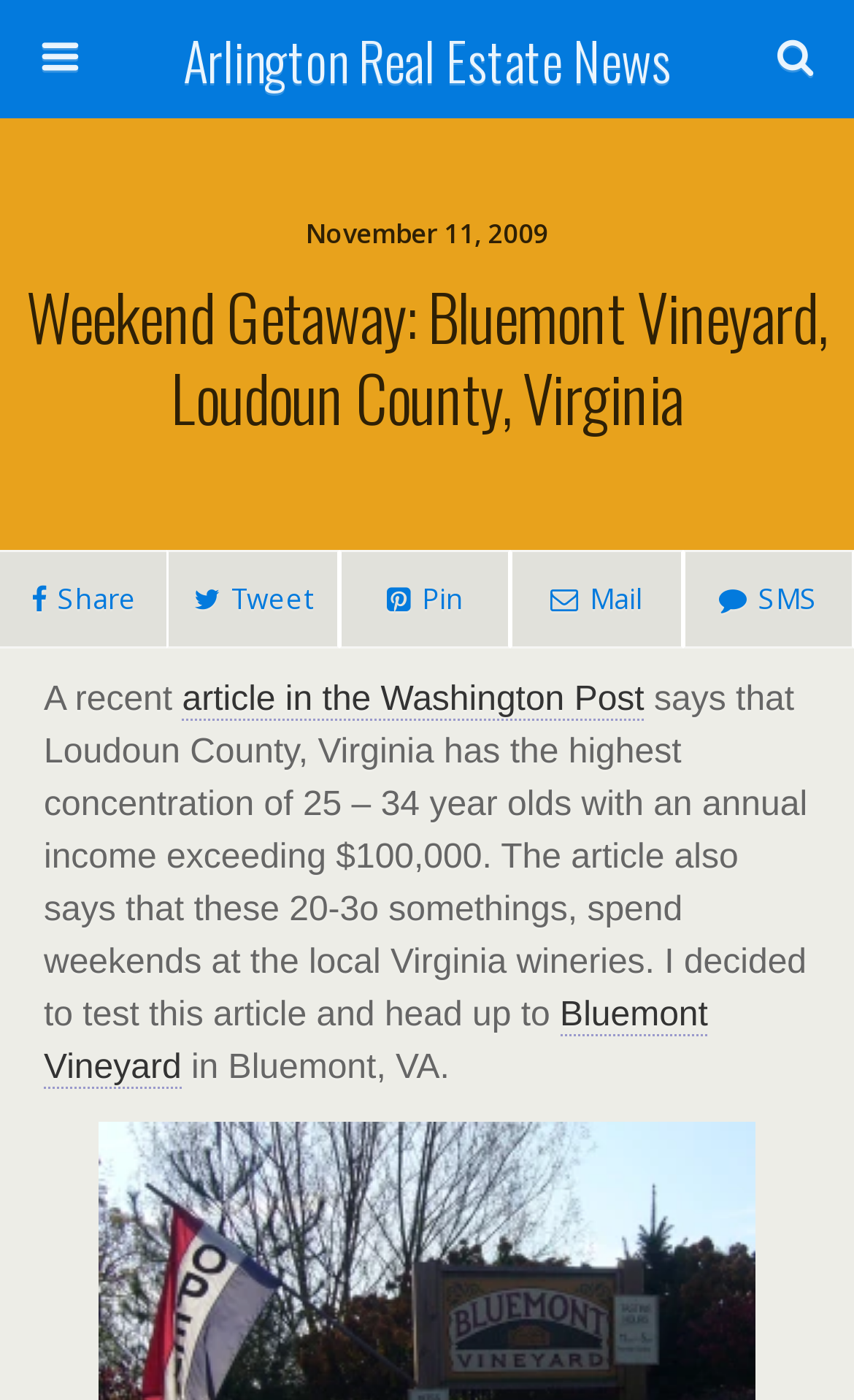Find and indicate the bounding box coordinates of the region you should select to follow the given instruction: "go to the page of link 617".

None